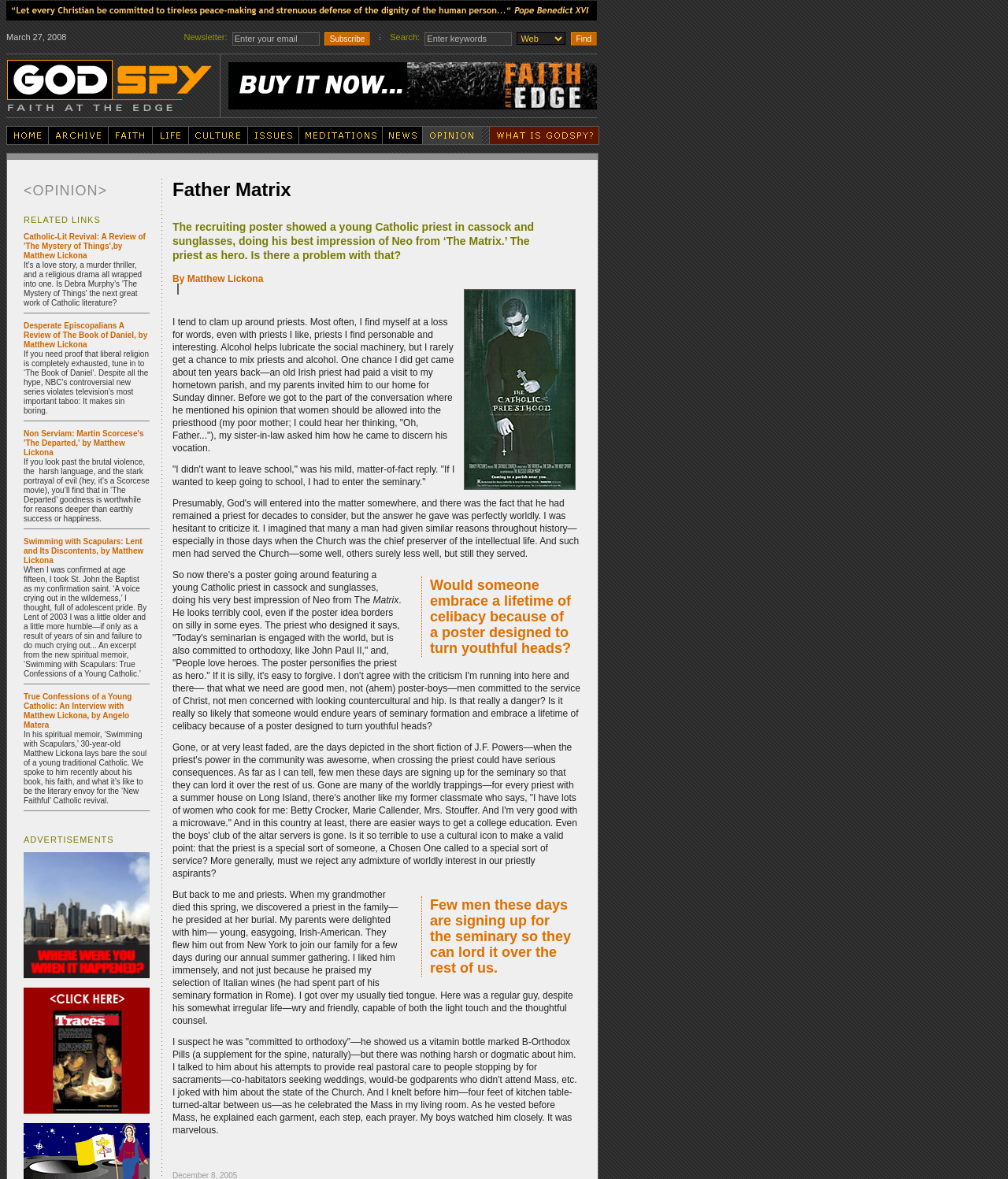Can you specify the bounding box coordinates for the region that should be clicked to fulfill this instruction: "Search for keywords".

[0.421, 0.027, 0.508, 0.039]